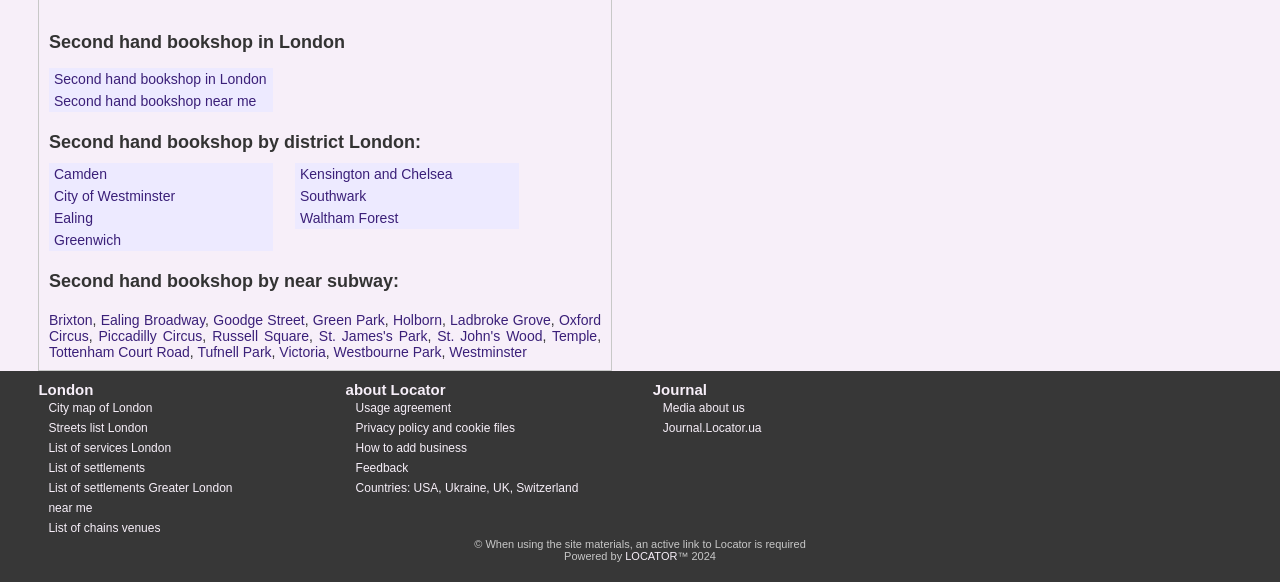What is the last link in the 'Second hand bookshop by near subway' section?
Please use the image to deliver a detailed and complete answer.

The last link in the 'Second hand bookshop by near subway' section is 'Westminster', which can be found by looking at the links in the section and identifying the last one.